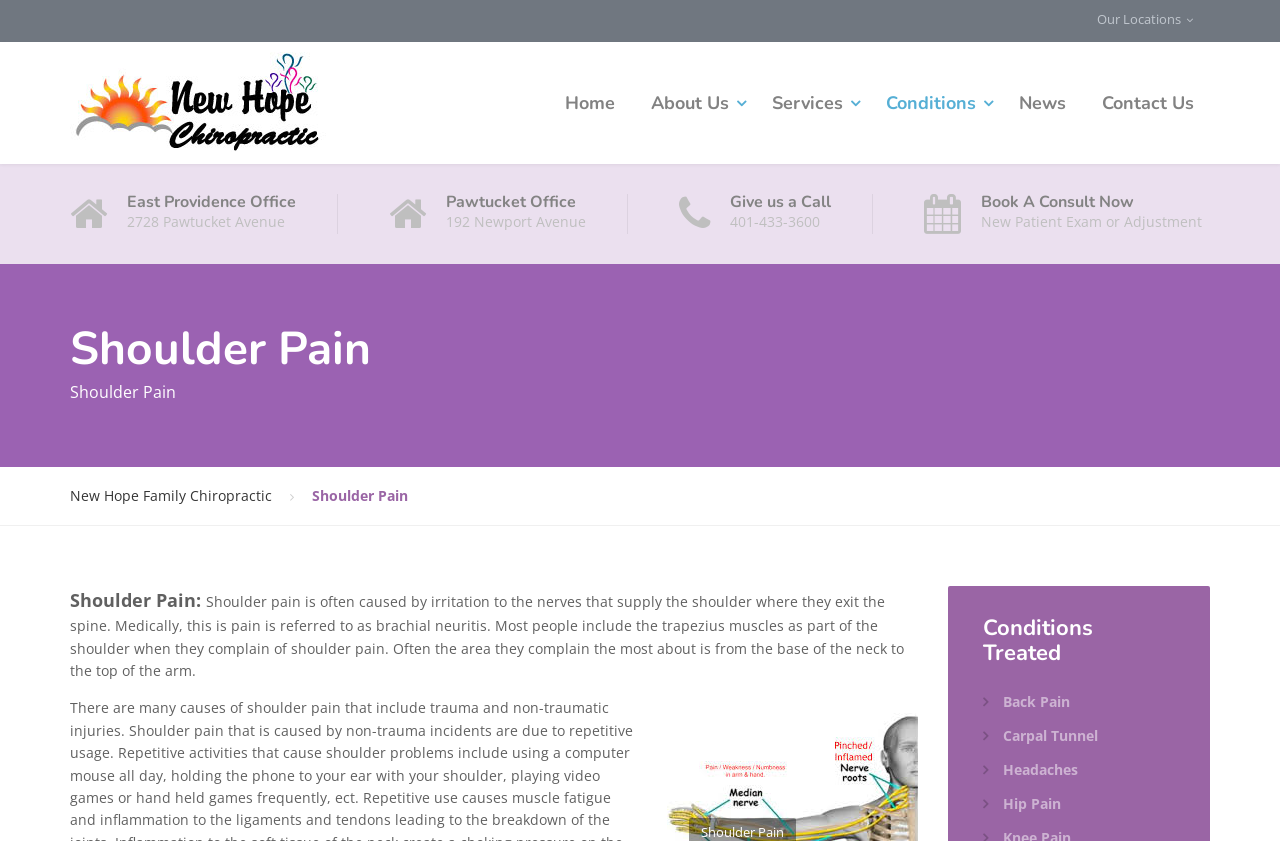What conditions are treated by this chiropractic office?
We need a detailed and meticulous answer to the question.

I found the answer by examining the section of the webpage labeled 'Conditions Treated'. This section lists several conditions, including Back Pain, Carpal Tunnel, Headaches, and Hip Pain, which are treated by this chiropractic office.